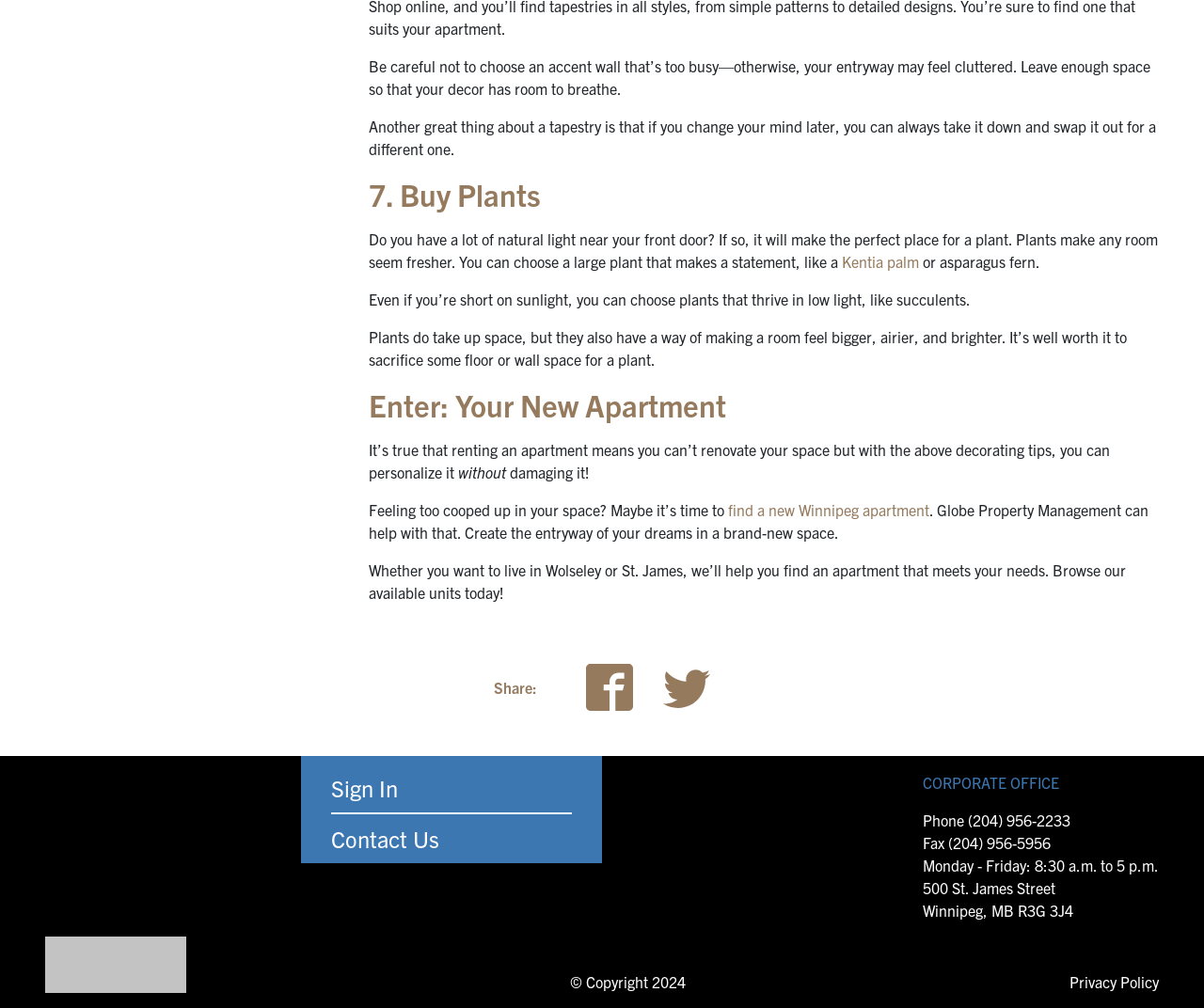Please locate the bounding box coordinates for the element that should be clicked to achieve the following instruction: "View the next article". Ensure the coordinates are given as four float numbers between 0 and 1, i.e., [left, top, right, bottom].

None